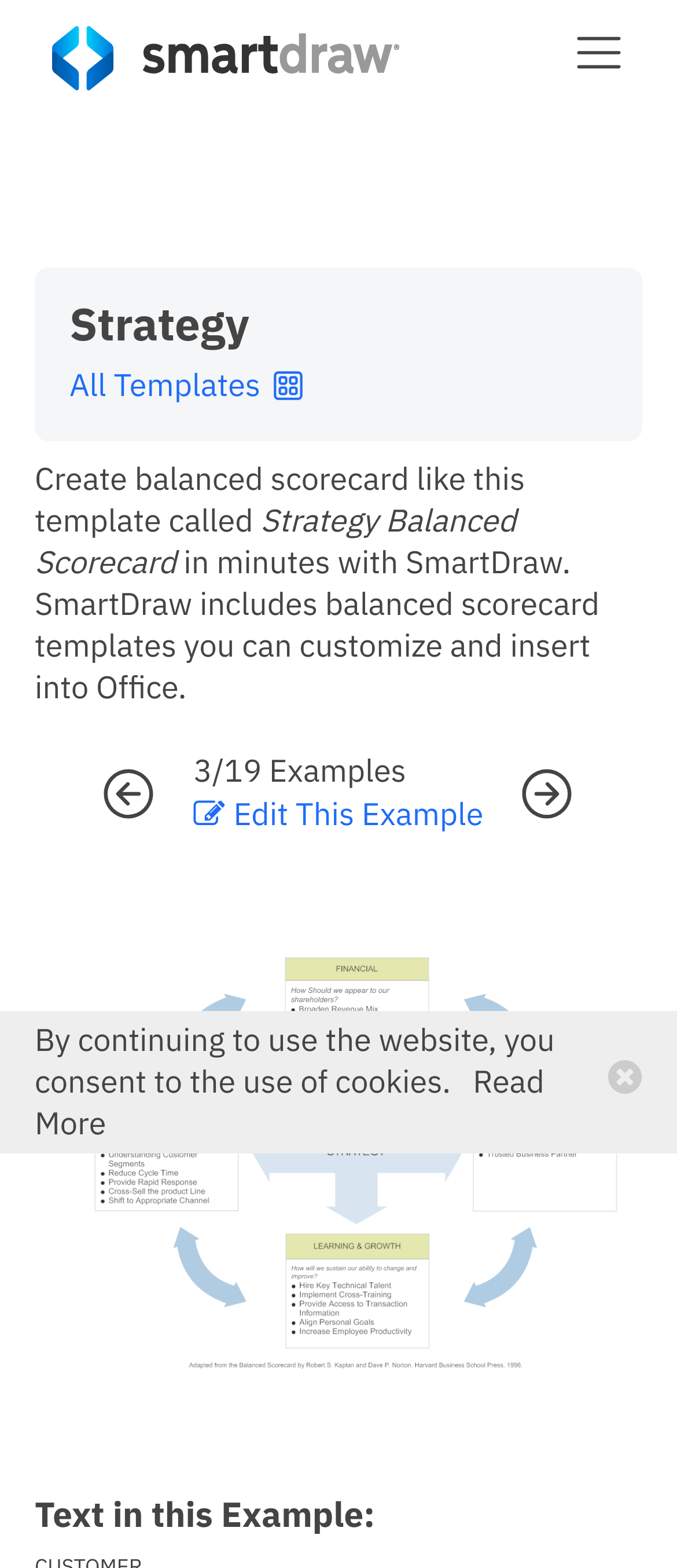Identify the bounding box coordinates for the UI element described as follows: All Templates. Use the format (top-left x, top-left y, bottom-right x, bottom-right y) and ensure all values are floating point numbers between 0 and 1.

[0.103, 0.233, 0.454, 0.259]